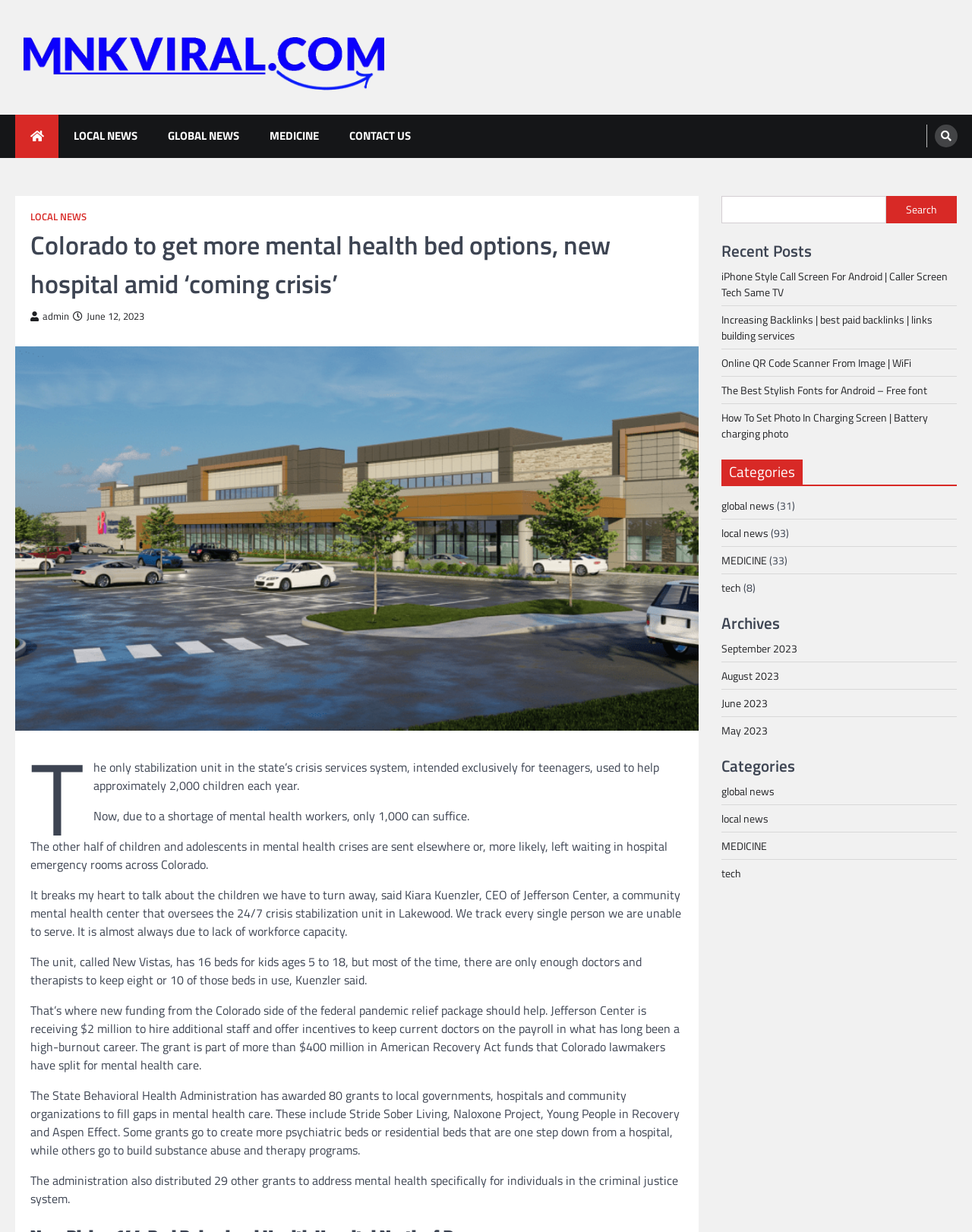Specify the bounding box coordinates (top-left x, top-left y, bottom-right x, bottom-right y) of the UI element in the screenshot that matches this description: tech

[0.742, 0.702, 0.762, 0.715]